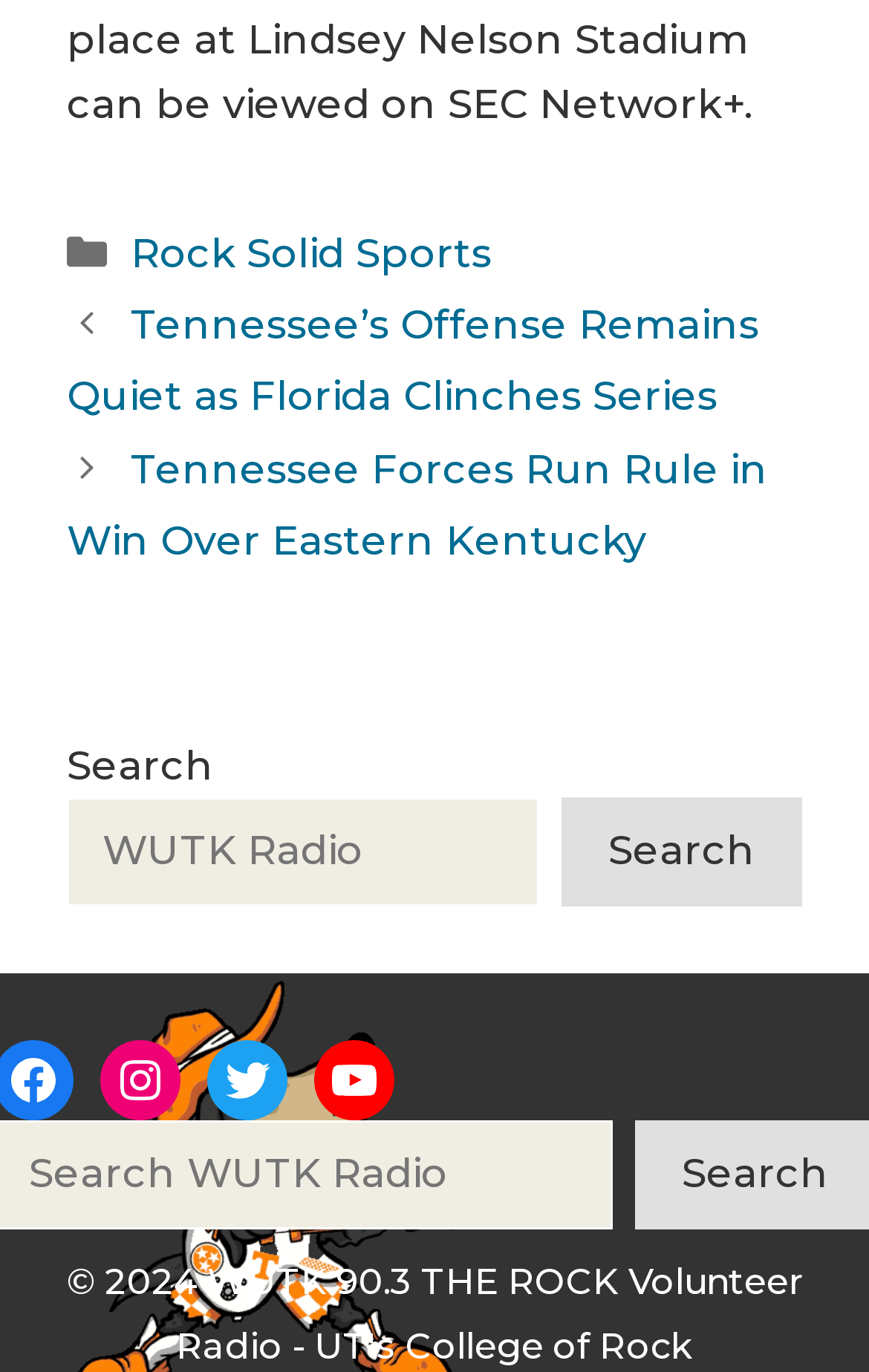Please reply to the following question with a single word or a short phrase:
How many social media links are present at the bottom of the page?

3